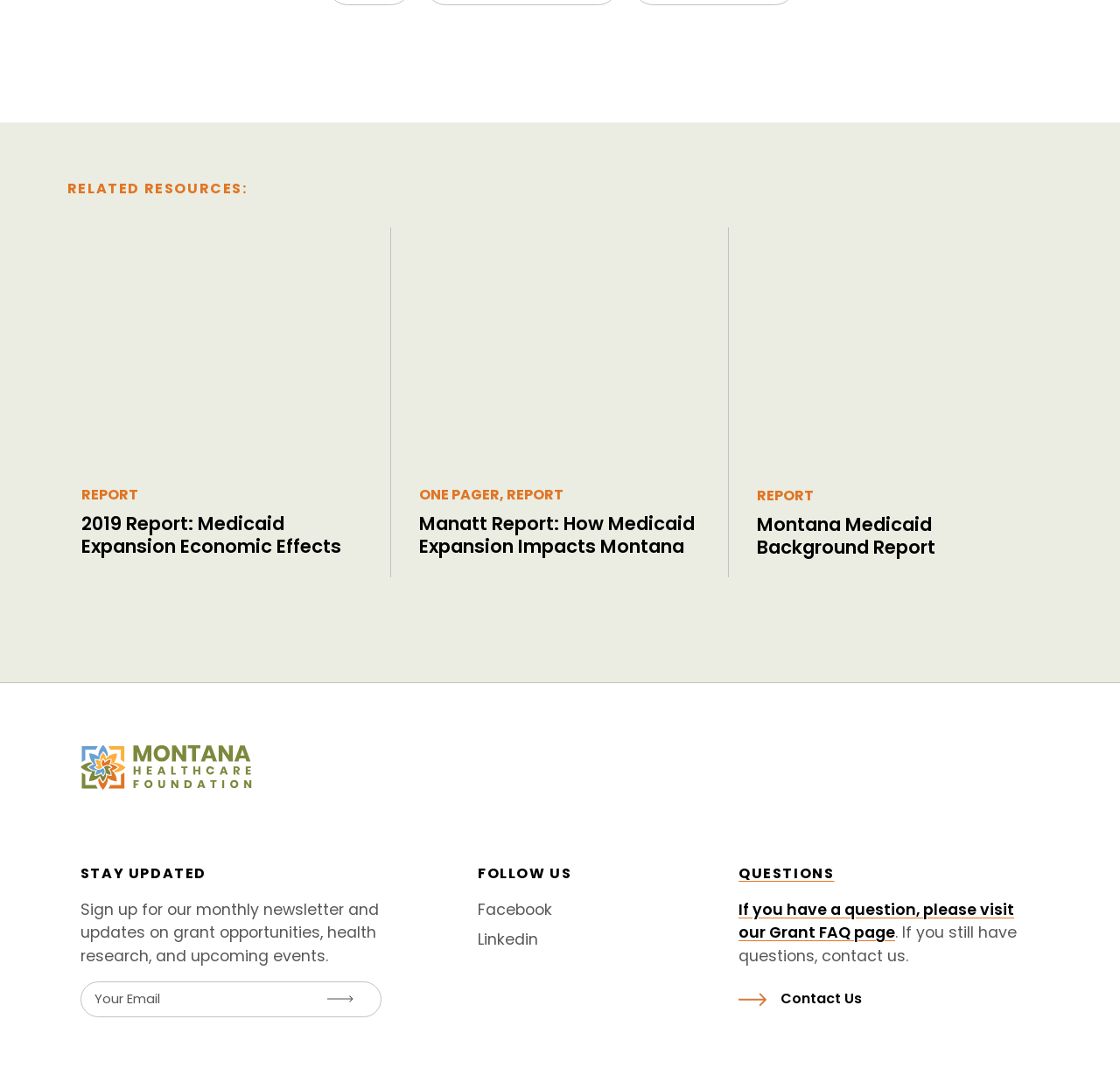Using the description: "Contact Us", identify the bounding box of the corresponding UI element in the screenshot.

[0.659, 0.901, 0.77, 0.934]